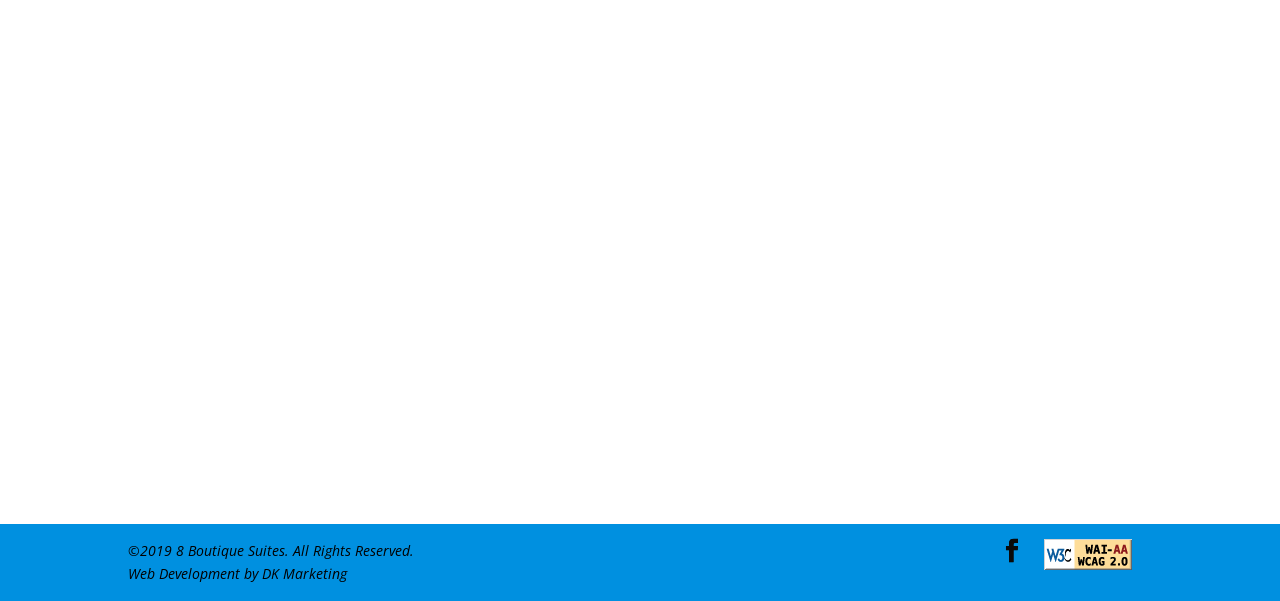Give a concise answer using one word or a phrase to the following question:
What is the transportation service offered?

Taxi